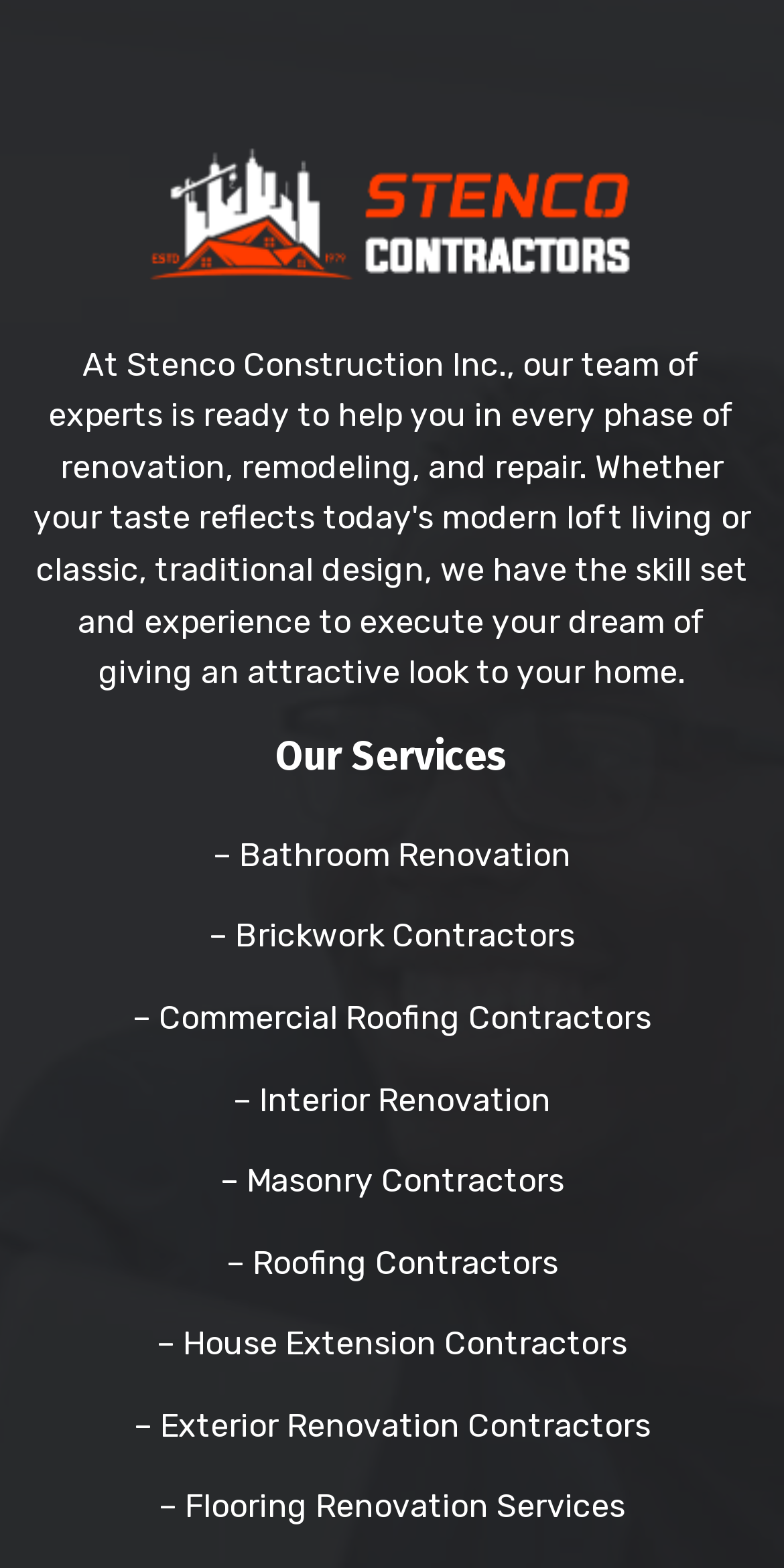Please examine the image and answer the question with a detailed explanation:
What is the first service listed?

I looked at the links under the 'Our Services' heading and found that the first link is '– Bathroom Renovation'.